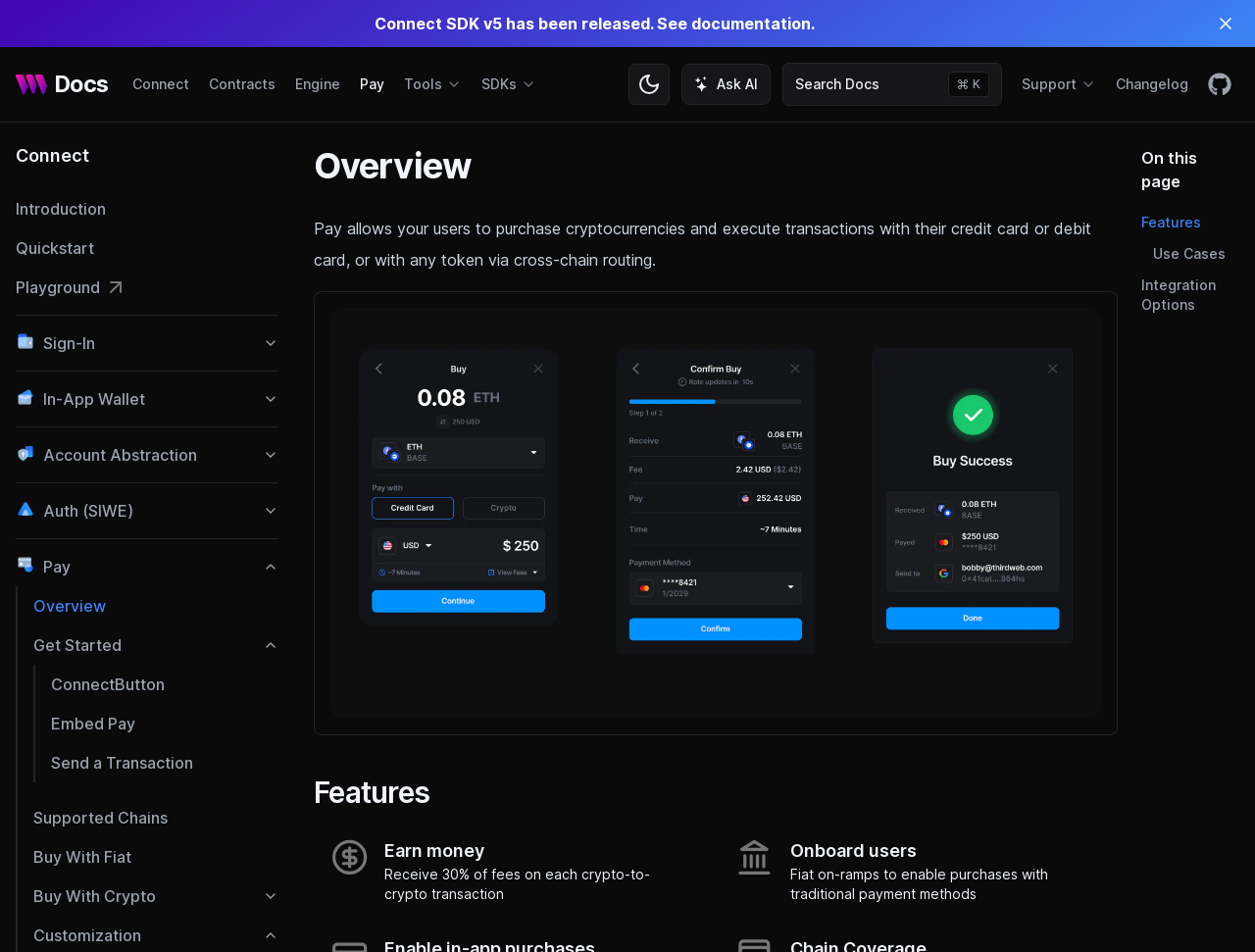Identify the bounding box coordinates of the region that should be clicked to execute the following instruction: "Explore the Changelog".

[0.889, 0.078, 0.947, 0.099]